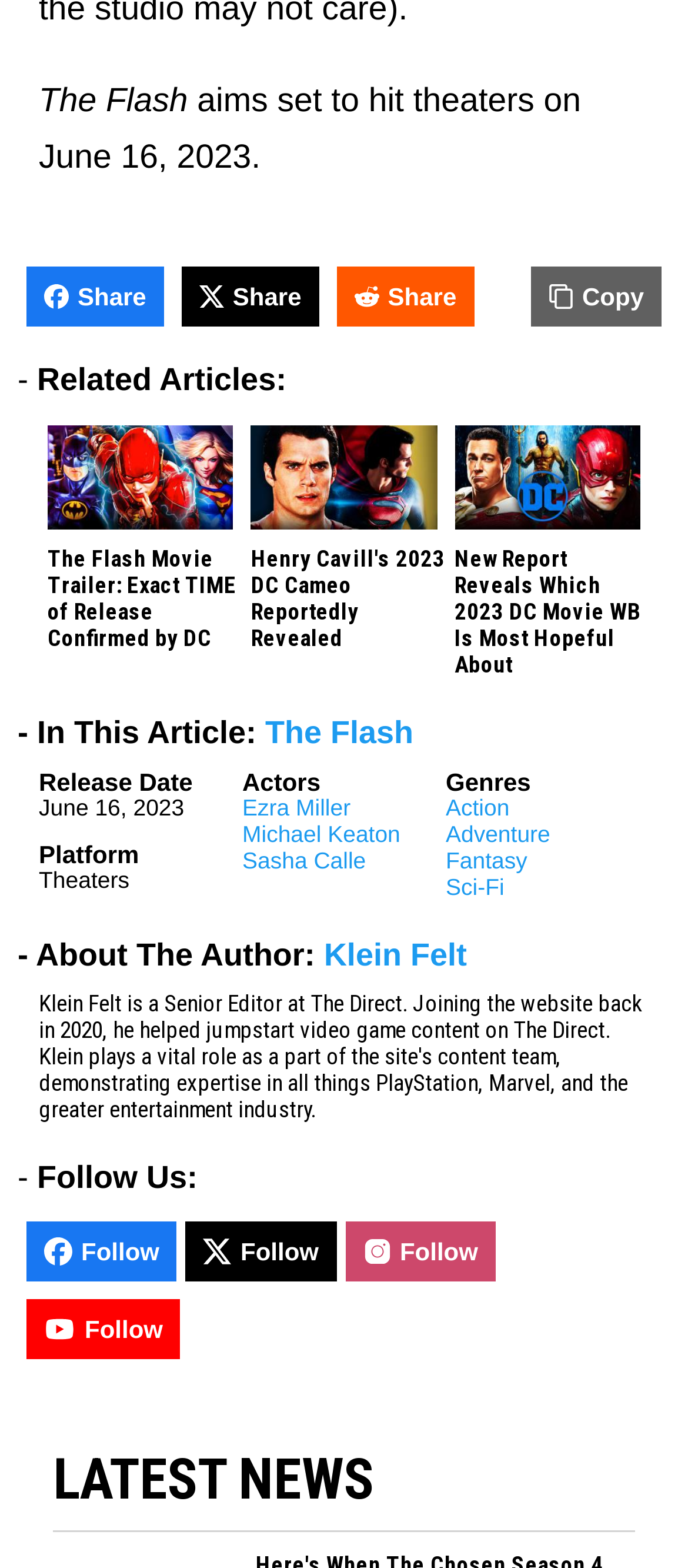Please locate the bounding box coordinates of the element that should be clicked to complete the given instruction: "View the latest news".

[0.077, 0.923, 0.923, 0.965]